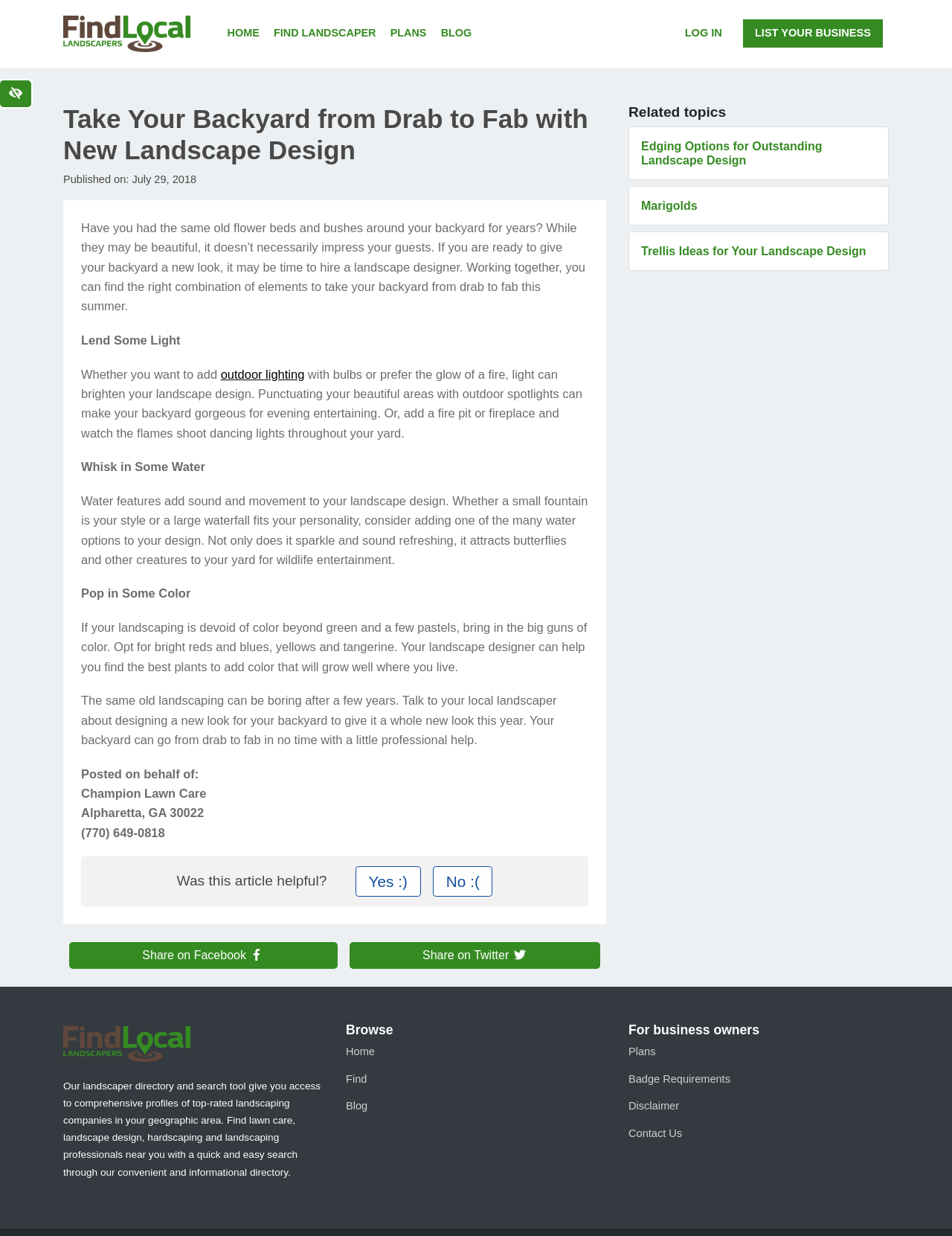Provide a comprehensive description of the webpage.

This webpage is about the benefits of hiring a landscape designer to transform a backyard from ordinary to extraordinary. At the top of the page, there is a button to switch to a high-contrast version of the website, followed by a link to "Find Local Landscapers" with an accompanying image. The main navigation menu is located below, with links to "HOME", "FIND LANDSCAPER", "PLANS", "BLOG", and "LOG IN" or "LIST YOUR BUSINESS".

The main content of the page is an article with a heading "Take Your Backyard from Drab to Fab with New Landscape Design". The article discusses how a landscape designer can help create a beautiful and functional outdoor space. The text is divided into sections, including "Lend Some Light", "Whisk in Some Water", "Pop in Some Color", and a conclusion. Each section provides tips and ideas for enhancing a backyard with outdoor lighting, water features, and colorful plants.

Below the article, there are links to share the content on Facebook and Twitter. A section titled "Related topics" lists three links to other articles, including "Edging Options for Outstanding Landscape Design", "Marigolds", and "Trellis Ideas for Your Landscape Design". 

At the bottom of the page, there is a link to "FindLocal Landscapers" again, accompanied by an image and a brief description of the directory. A "Browse" section provides links to "Home", "Find", and "Blog", while a "For business owners" section lists links to "Plans", "Badge Requirements", "Disclaimer", and "Contact Us".